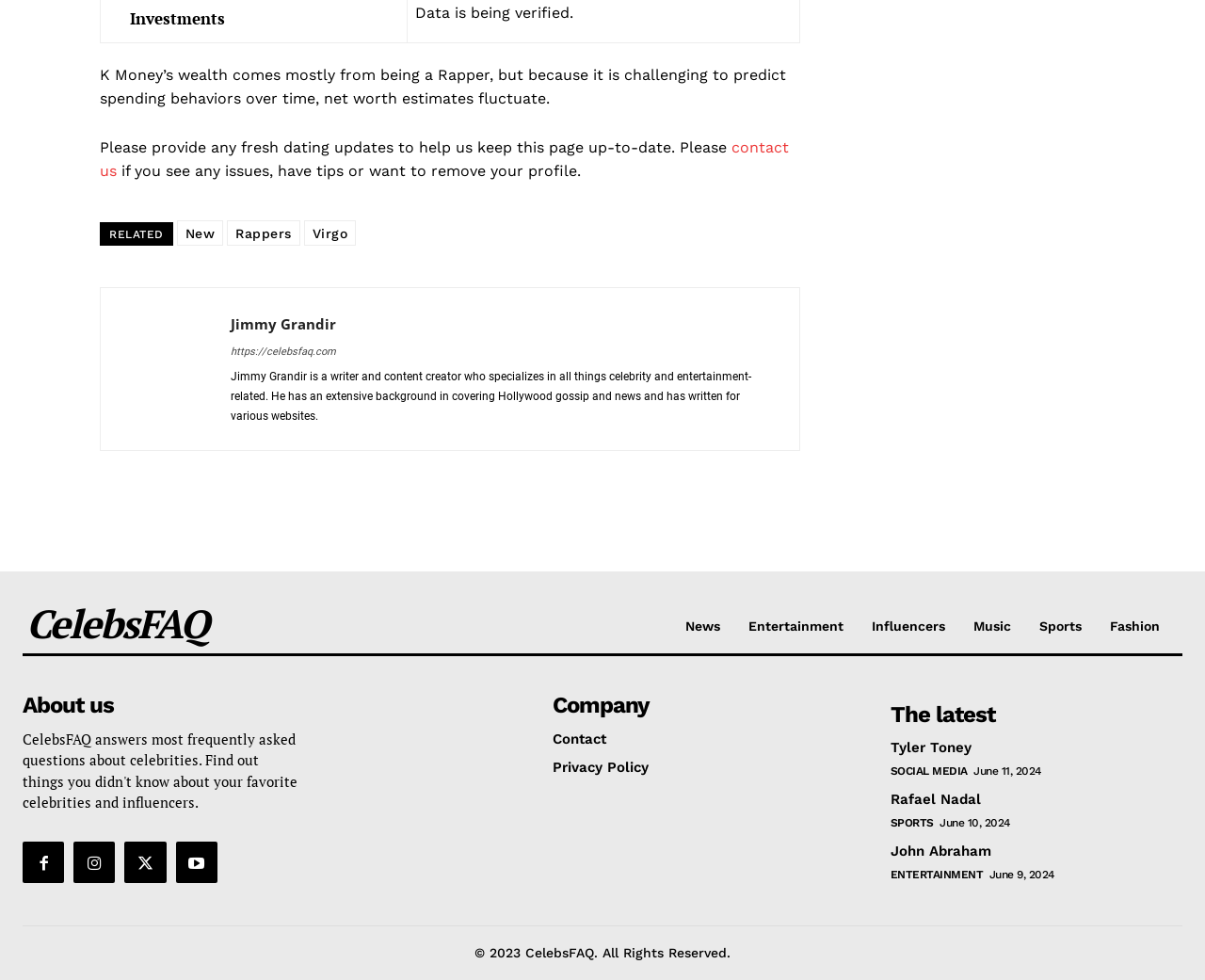Based on the image, provide a detailed response to the question:
What is the category of Jimmy Grandir?

Based on the webpage, Jimmy Grandir is a writer and content creator who specializes in all things celebrity and entertainment-related, as described in the text block starting with 'Jimmy Grandir is a writer and content creator...'.